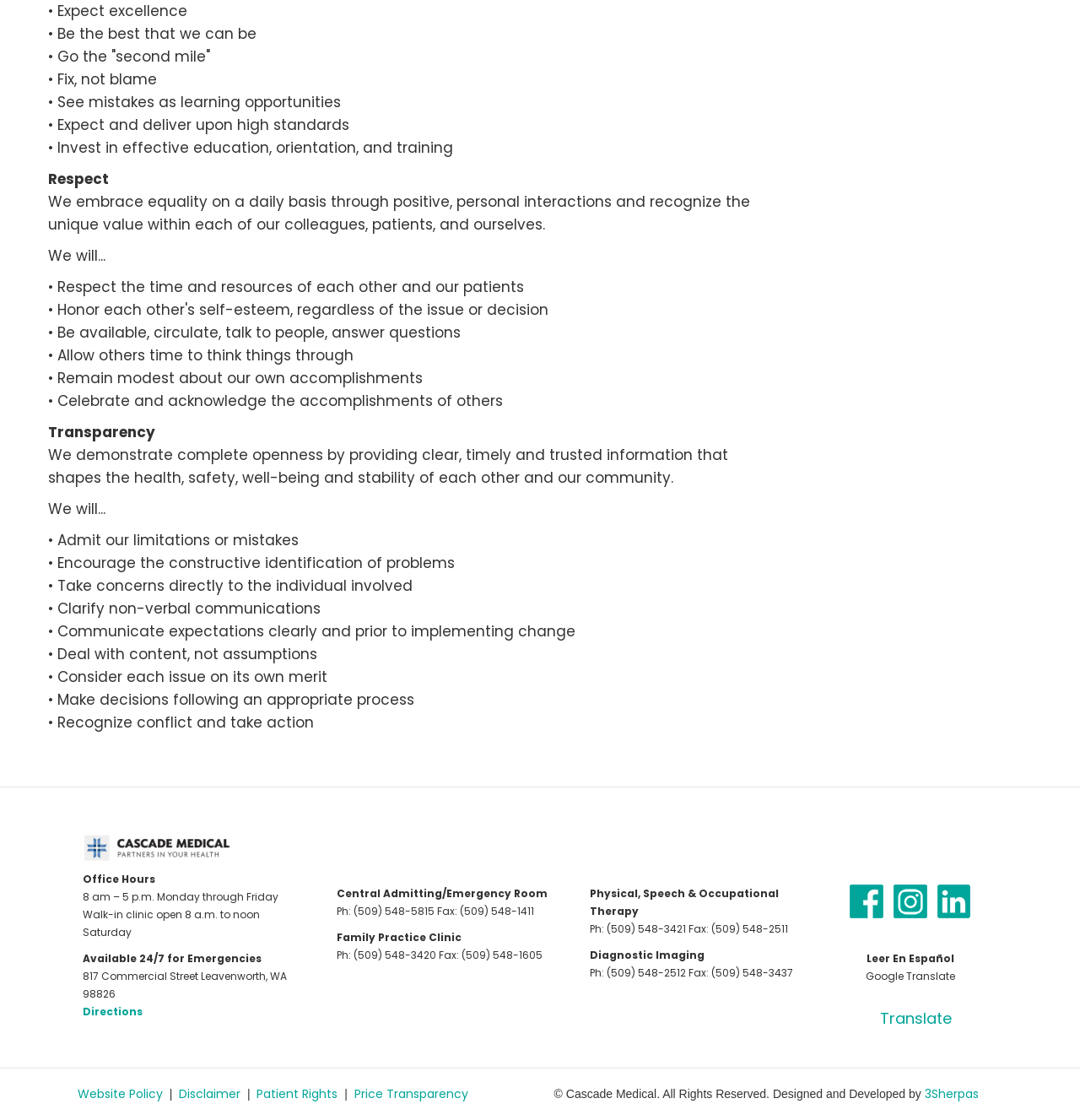What social media platforms does the medical facility have?
Provide a concise answer using a single word or phrase based on the image.

Facebook, Instagram, LinkedIn